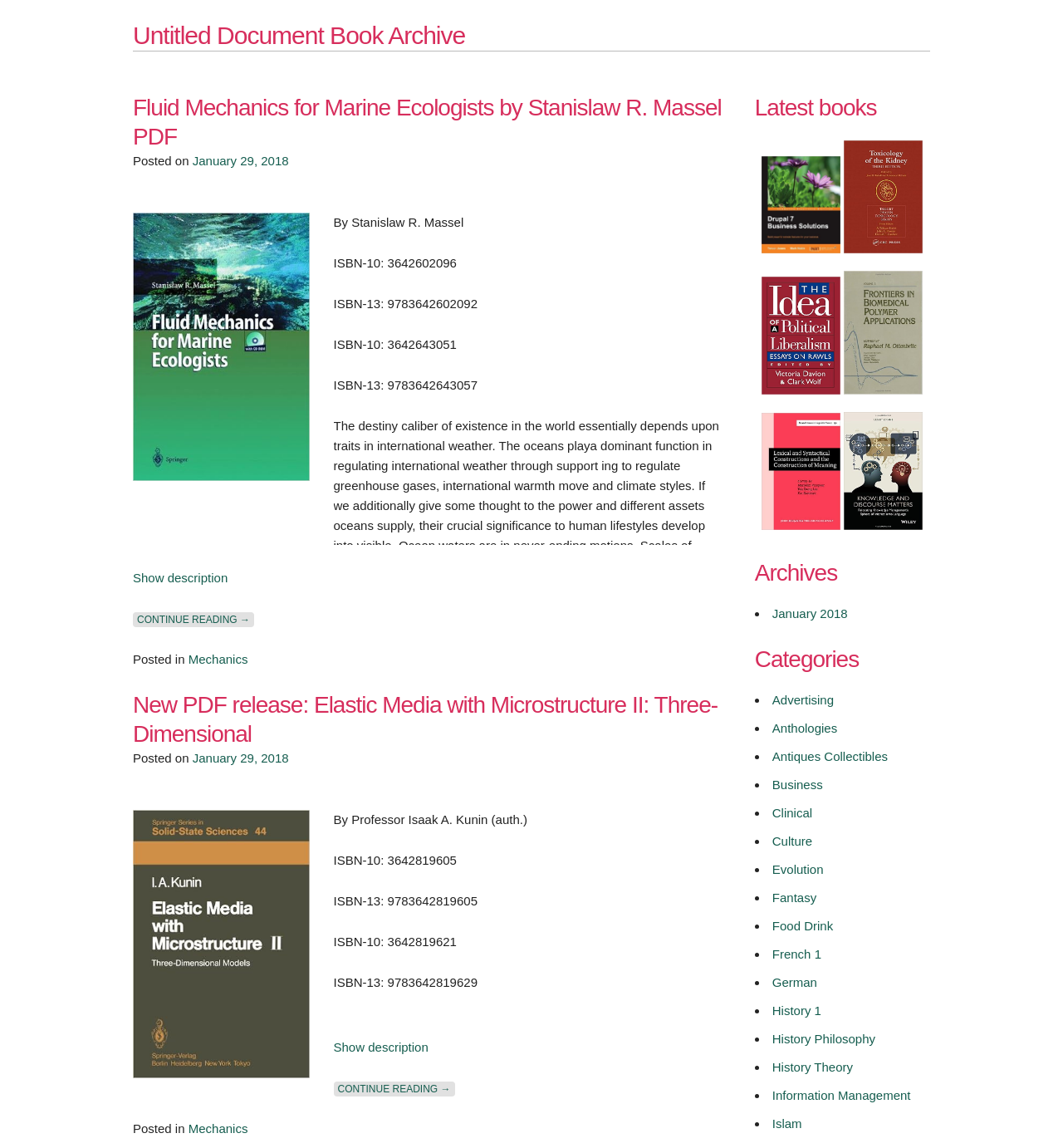Can you show the bounding box coordinates of the region to click on to complete the task described in the instruction: "Click on 'January 2018'"?

[0.726, 0.528, 0.797, 0.541]